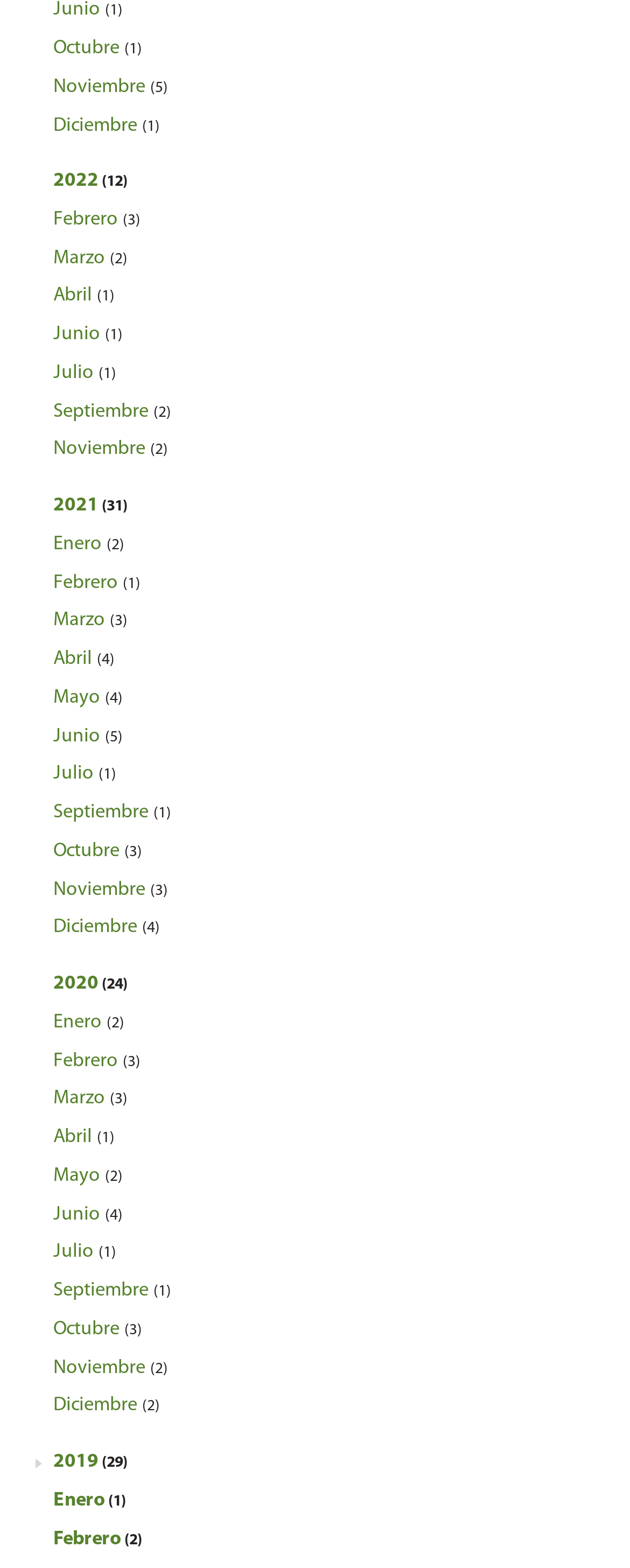Bounding box coordinates are given in the format (top-left x, top-left y, bottom-right x, bottom-right y). All values should be floating point numbers between 0 and 1. Provide the bounding box coordinate for the UI element described as: Septiembre (1)

[0.085, 0.817, 0.272, 0.829]